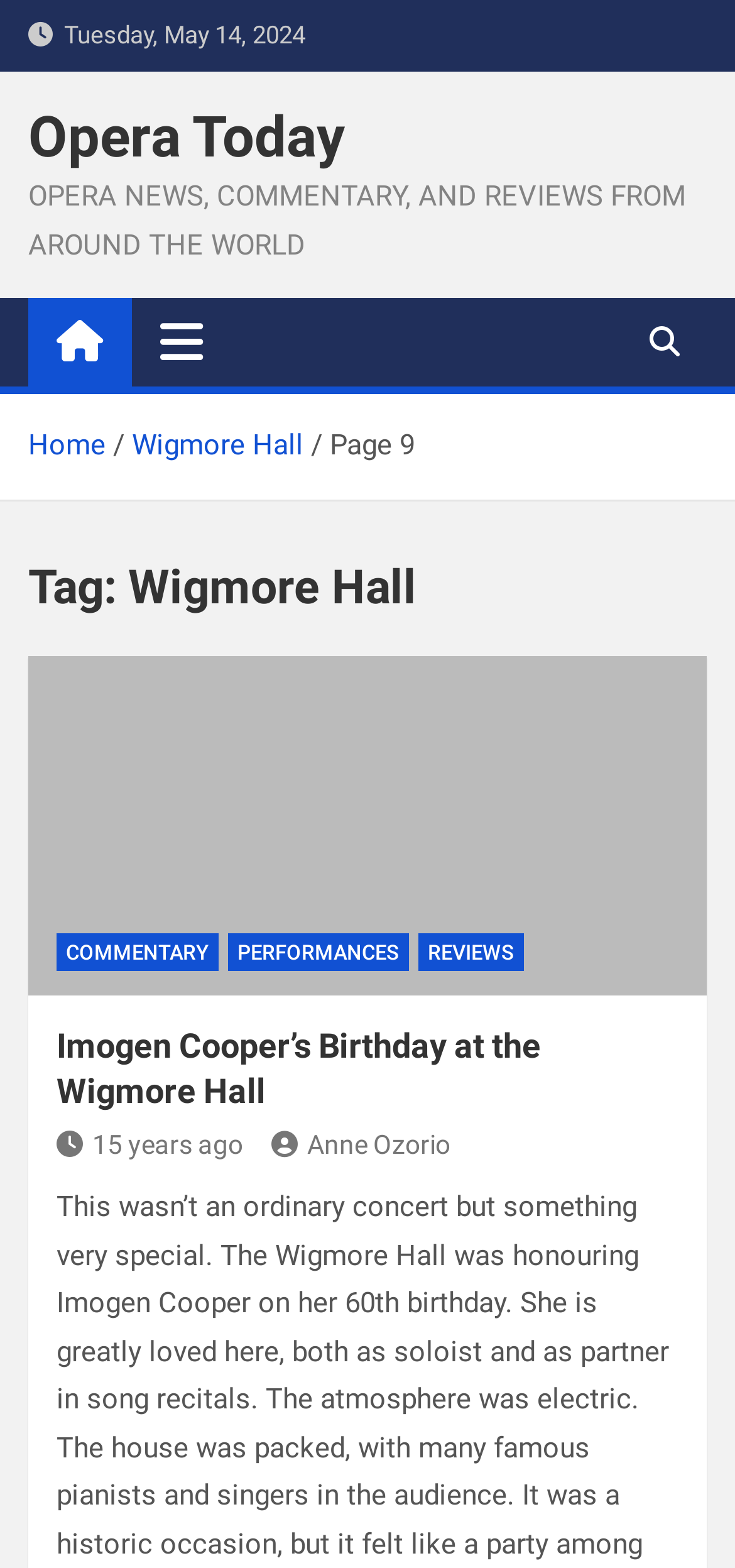Please identify the bounding box coordinates of the region to click in order to complete the task: "Filter by COMMENTARY". The coordinates must be four float numbers between 0 and 1, specified as [left, top, right, bottom].

[0.077, 0.595, 0.297, 0.62]